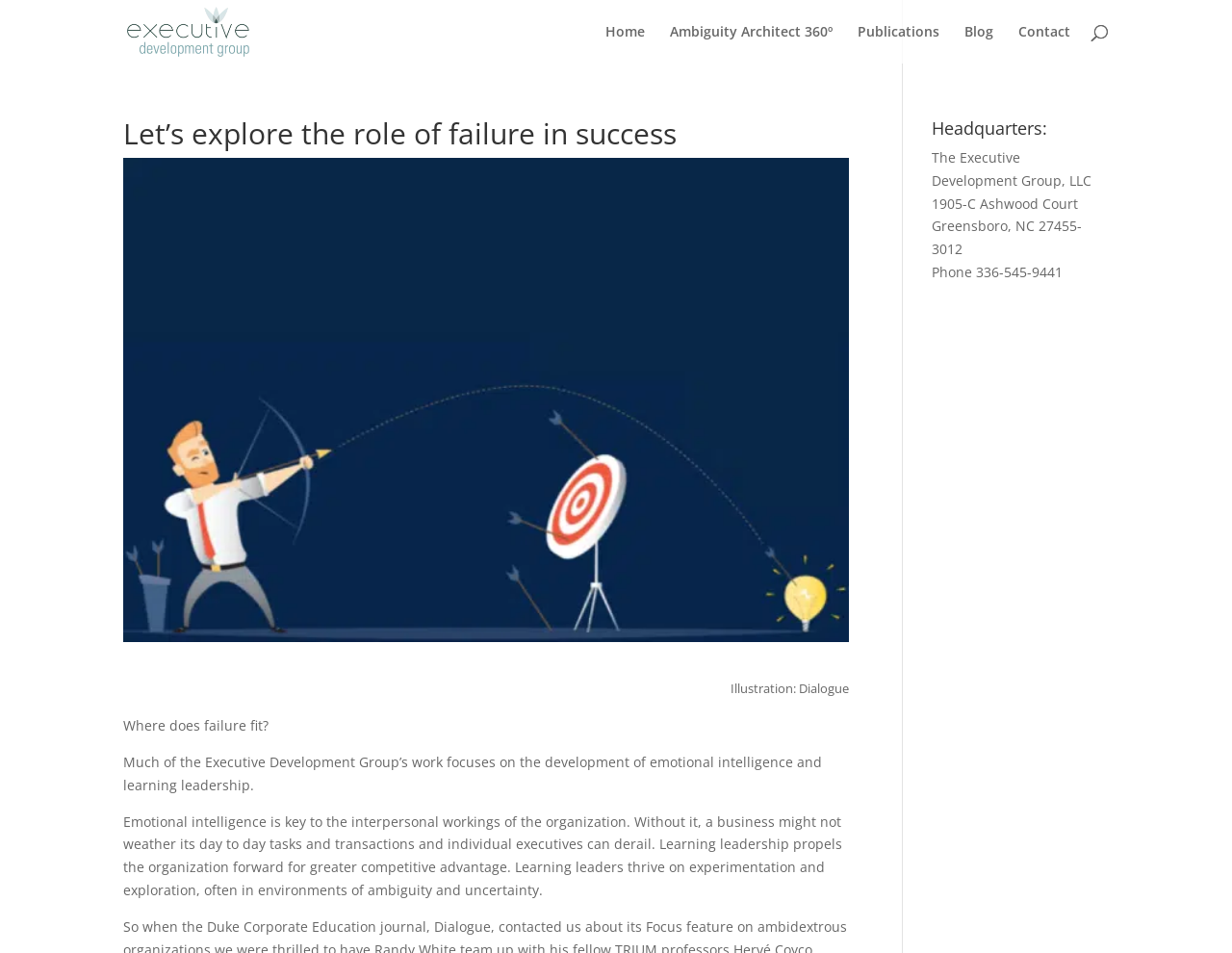What is the location of the organization's headquarters?
Craft a detailed and extensive response to the question.

I found the answer by looking at the 'Headquarters' section, where the address is mentioned as '1905-C Ashwood Court, Greensboro, NC 27455-3012'.